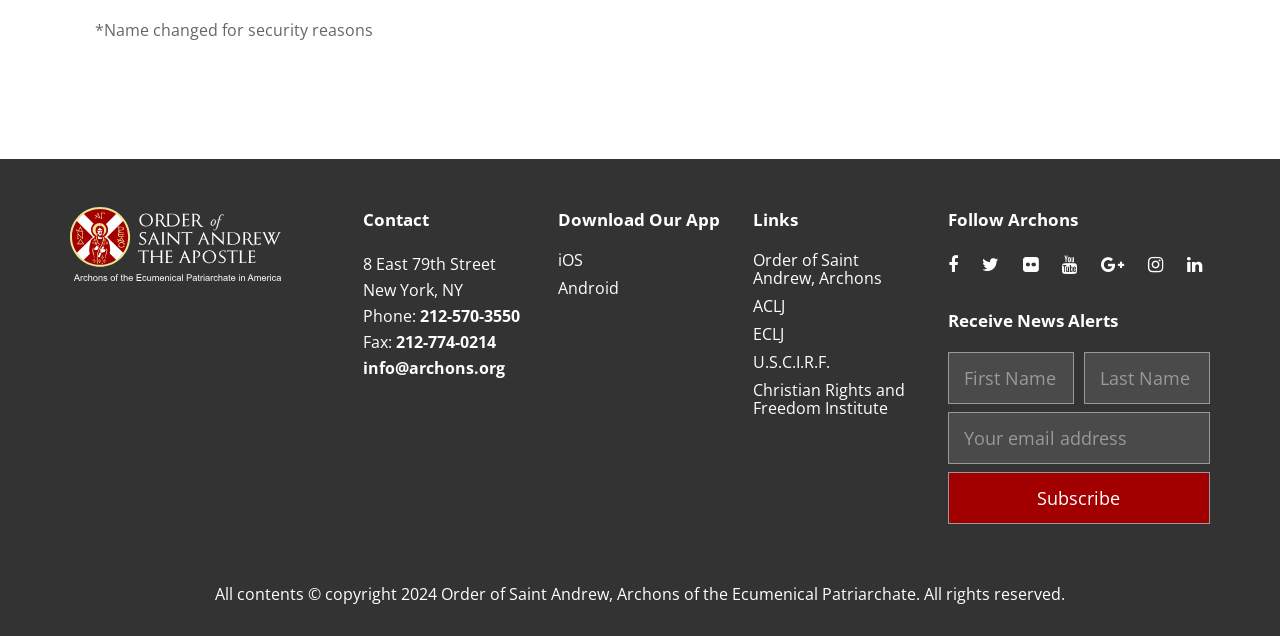Indicate the bounding box coordinates of the element that must be clicked to execute the instruction: "Subscribe to receive news alerts". The coordinates should be given as four float numbers between 0 and 1, i.e., [left, top, right, bottom].

[0.74, 0.742, 0.945, 0.824]